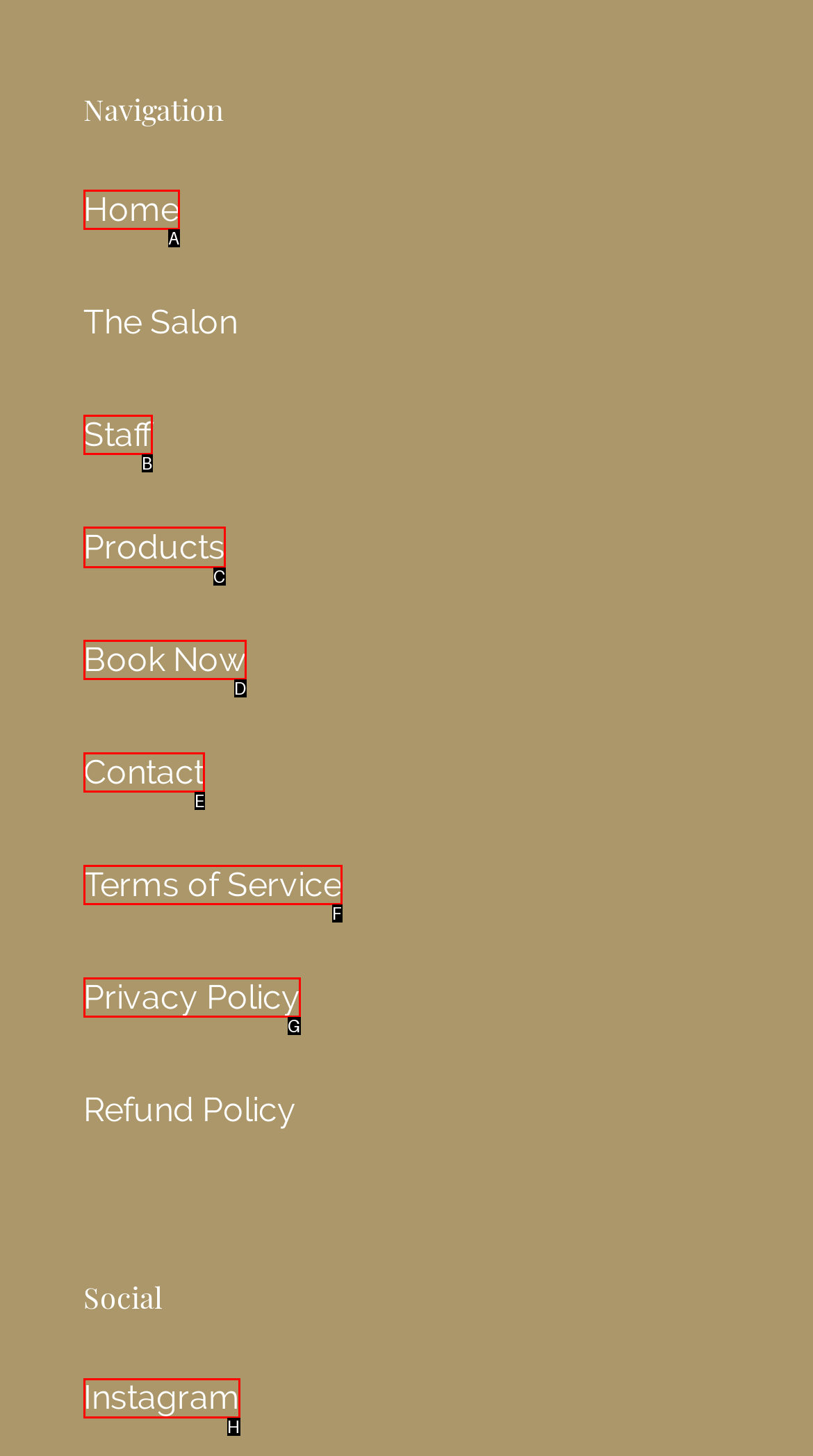Identify the correct UI element to click on to achieve the following task: view products Respond with the corresponding letter from the given choices.

C